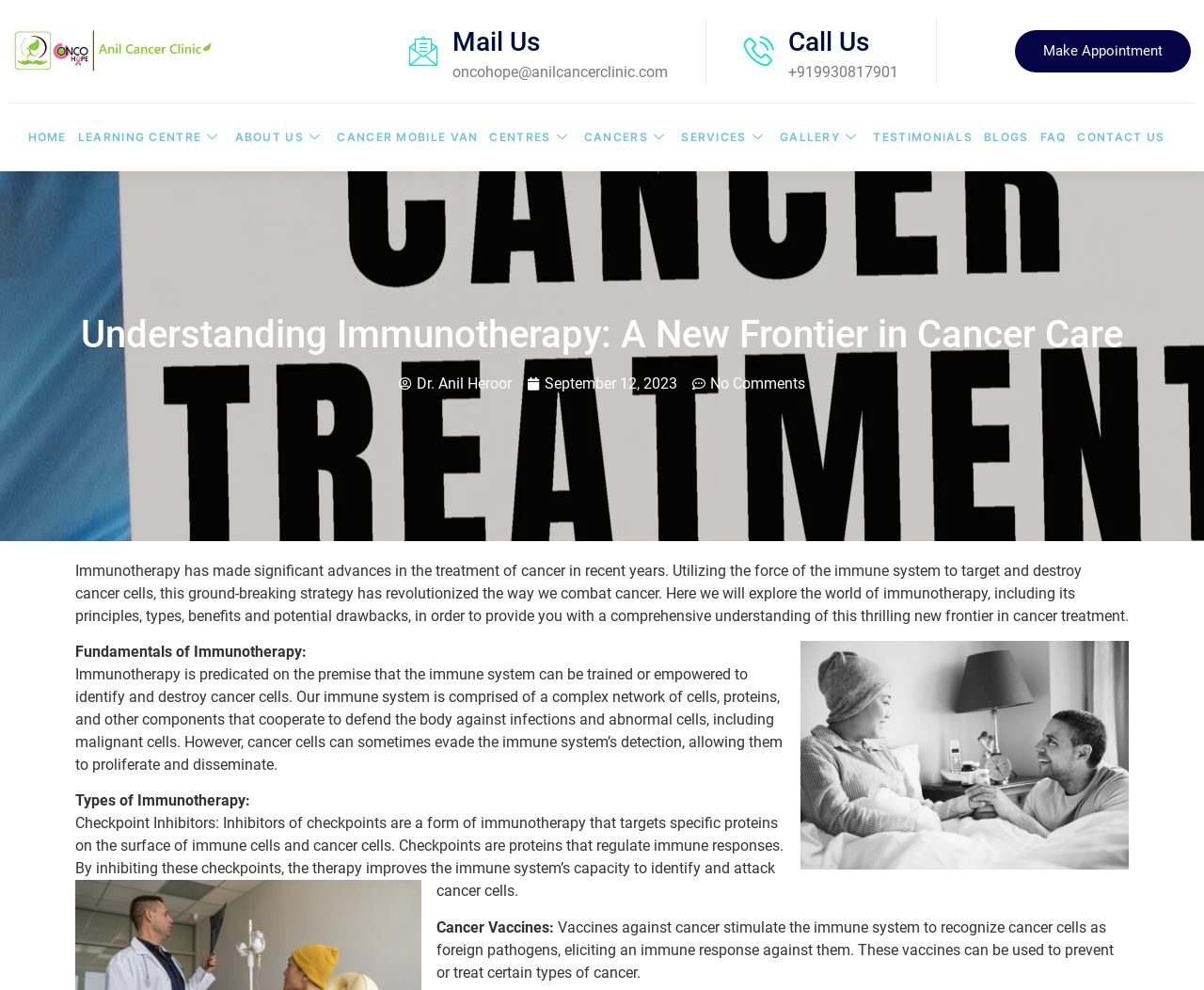Locate the bounding box coordinates of the element to click to perform the following action: 'Go to the home page'. The coordinates should be given as four float values between 0 and 1, in the form of [left, top, right, bottom].

[0.023, 0.104, 0.065, 0.173]